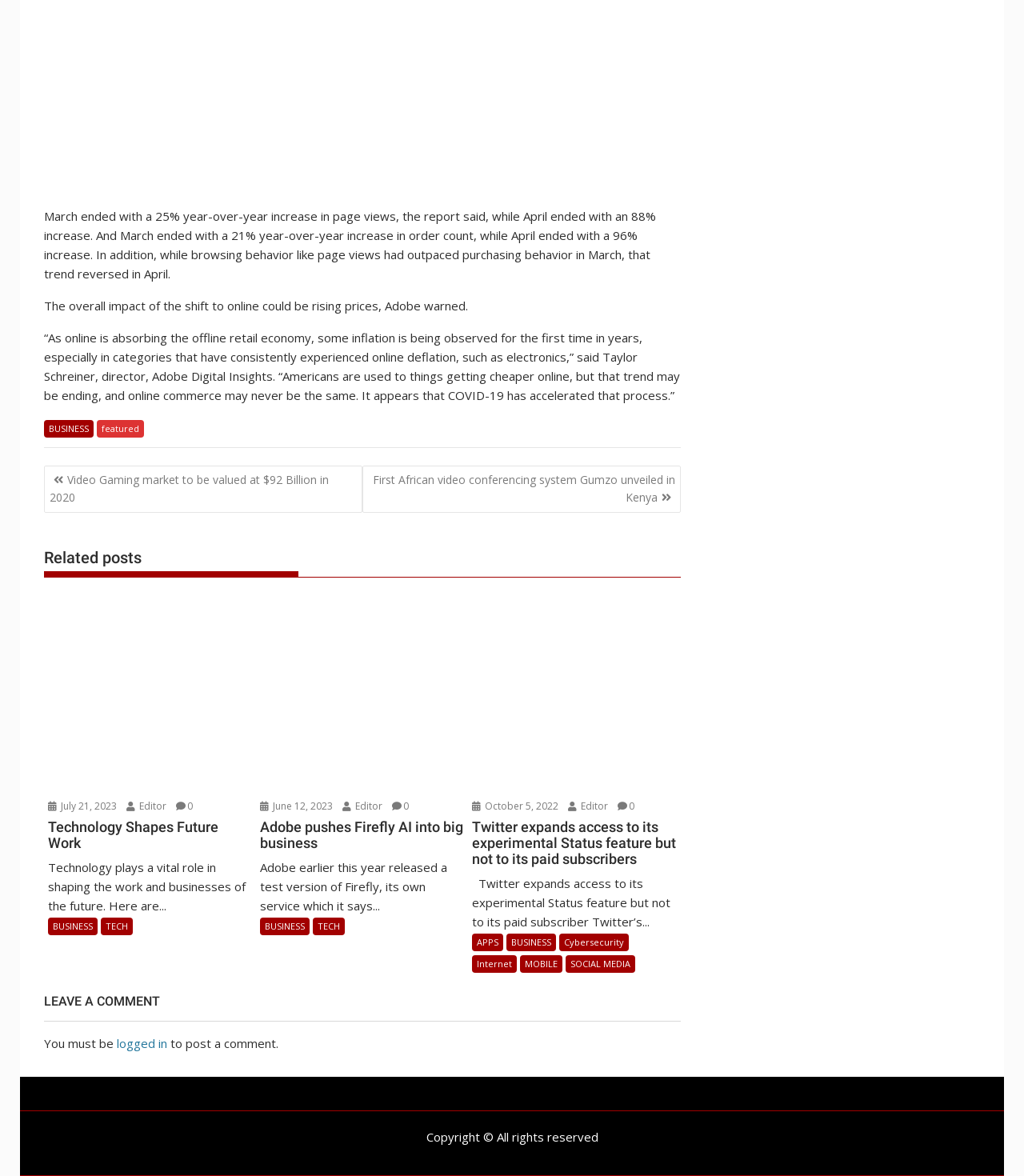Who is the director of Adobe Digital Insights?
We need a detailed and meticulous answer to the question.

The text states, '“As online is absorbing the offline retail economy, some inflation is being observed for the first time in years, especially in categories that have consistently experienced online deflation, such as electronics,” said Taylor Schreiner, director, Adobe Digital Insights.' This indicates that Taylor Schreiner is the director of Adobe Digital Insights.